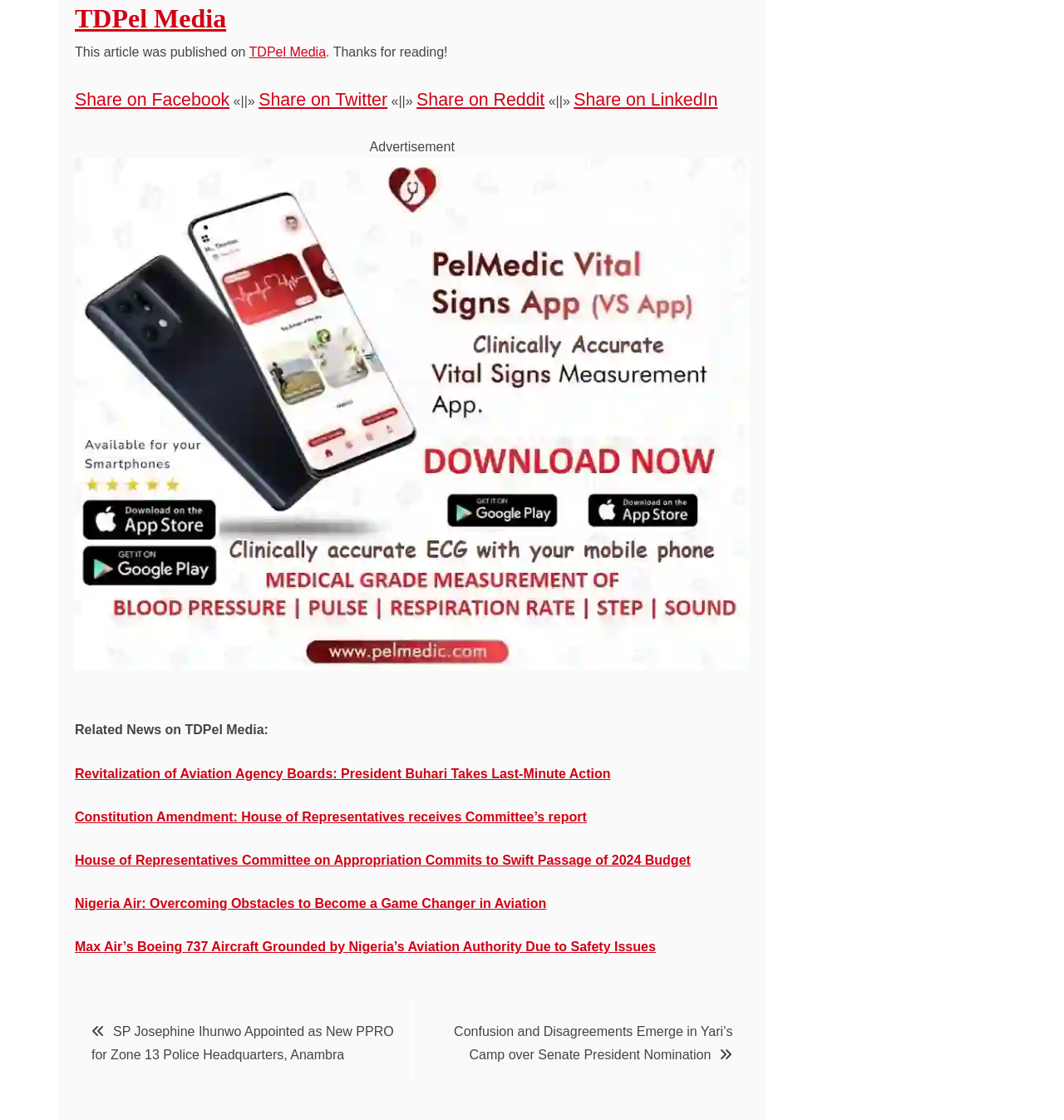Find the bounding box coordinates of the element you need to click on to perform this action: 'Navigate to next post'. The coordinates should be represented by four float values between 0 and 1, in the format [left, top, right, bottom].

[0.07, 0.896, 0.704, 0.966]